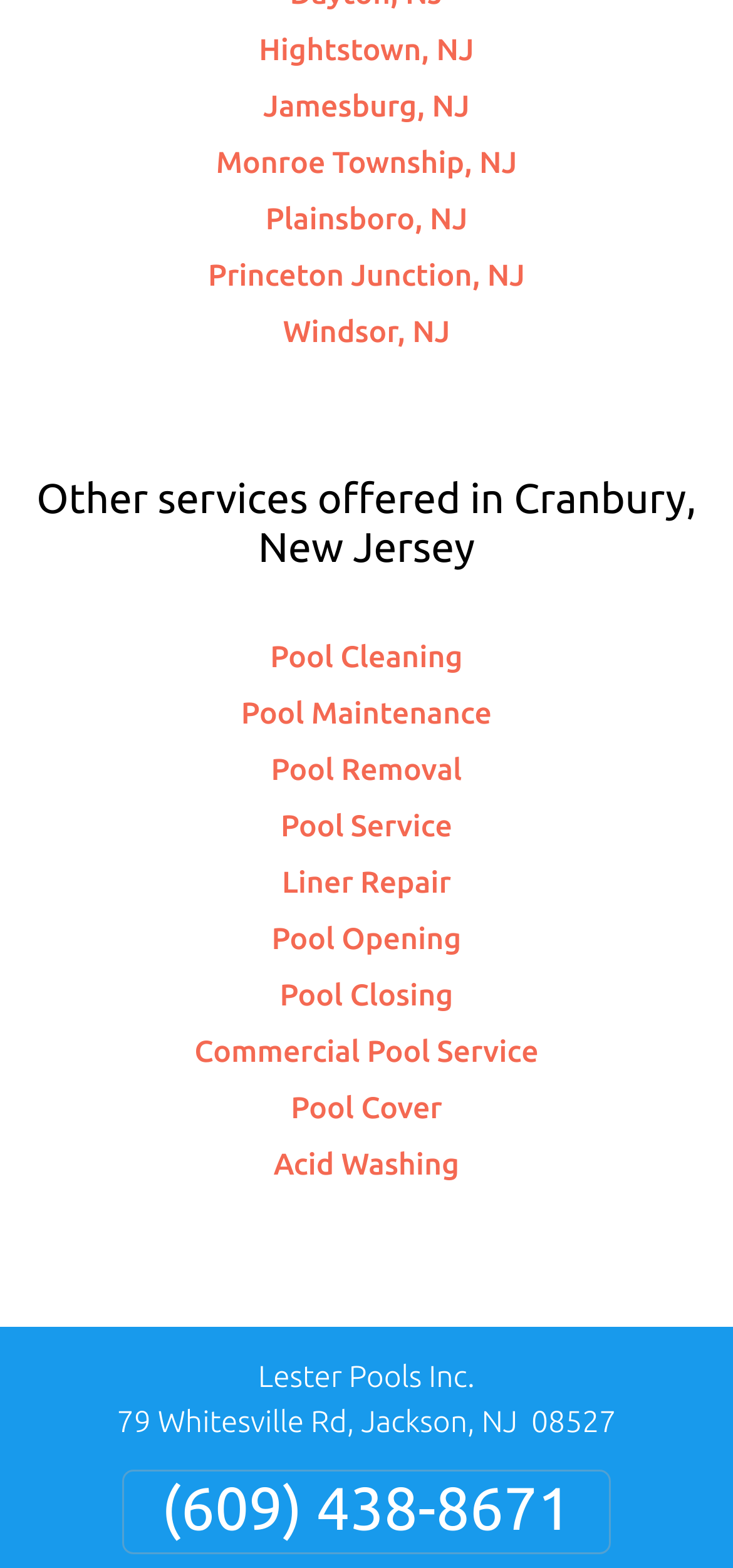Please specify the bounding box coordinates of the clickable region necessary for completing the following instruction: "Call Lester Pools Inc. using the phone number". The coordinates must consist of four float numbers between 0 and 1, i.e., [left, top, right, bottom].

[0.166, 0.937, 0.834, 0.991]